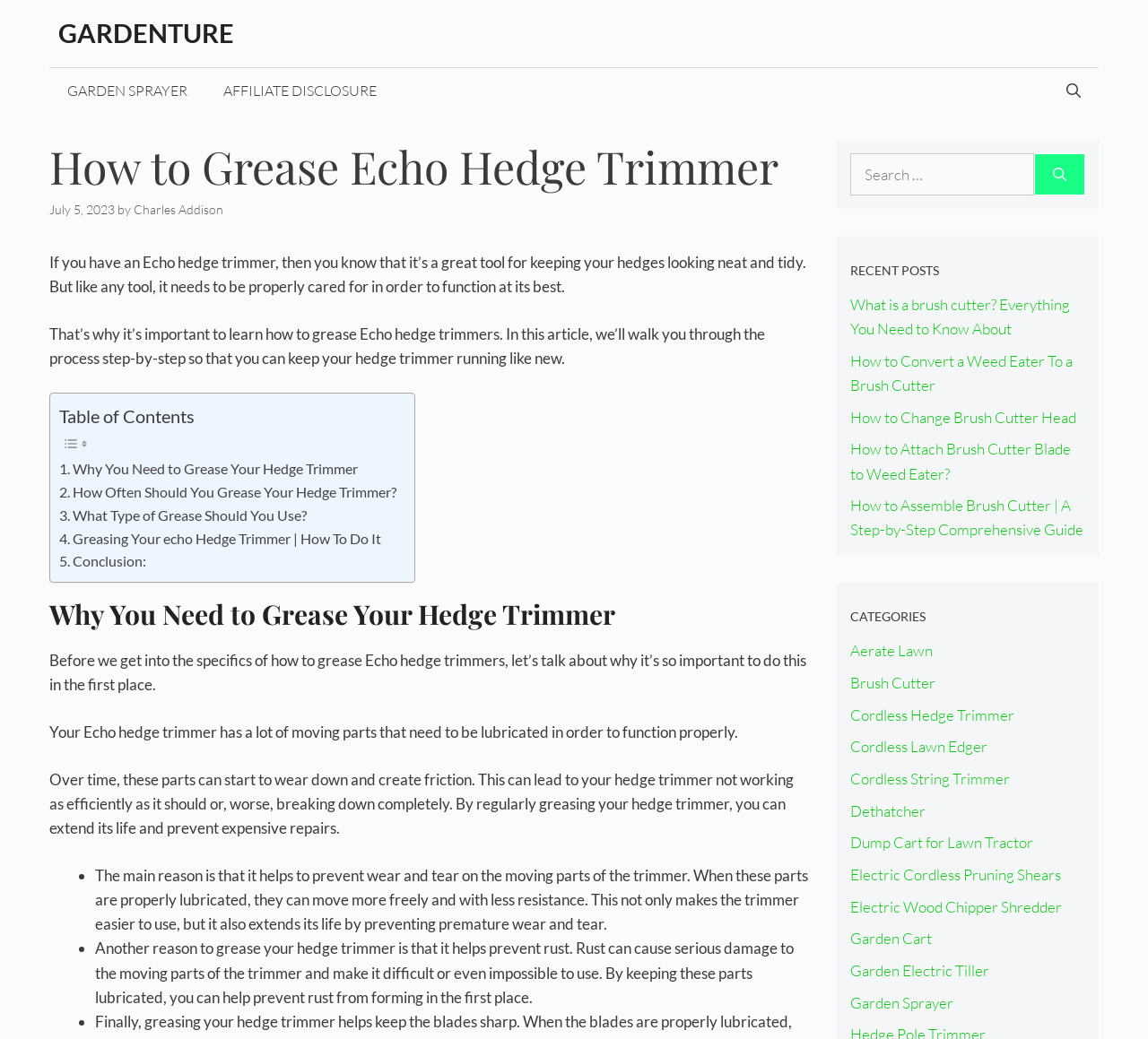Analyze the image and deliver a detailed answer to the question: What is the author of the current article?

The author of the current article can be found by looking at the text next to the date 'July 5, 2023', which is 'by Charles Addison'.